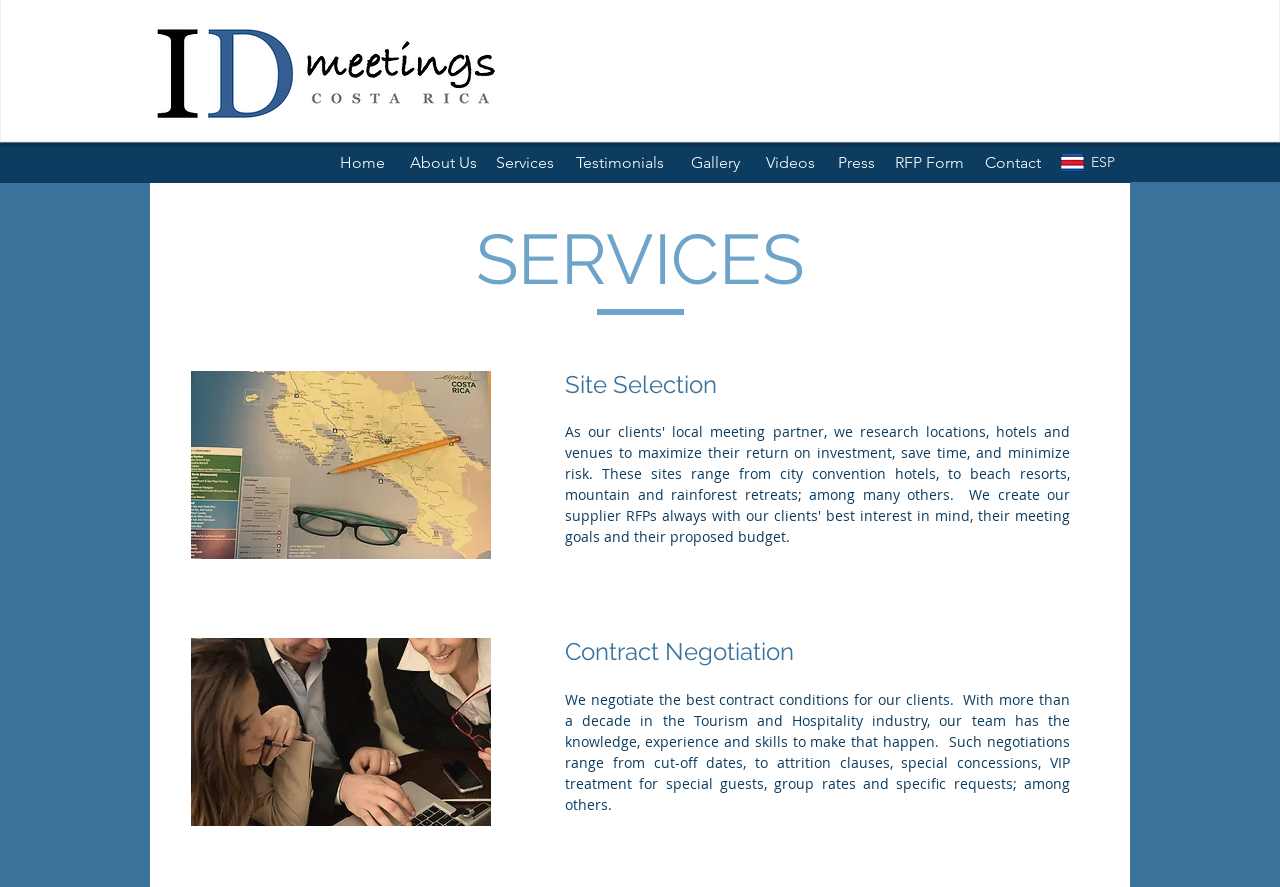Determine the bounding box coordinates for the region that must be clicked to execute the following instruction: "Read the Testimonials".

[0.438, 0.161, 0.53, 0.206]